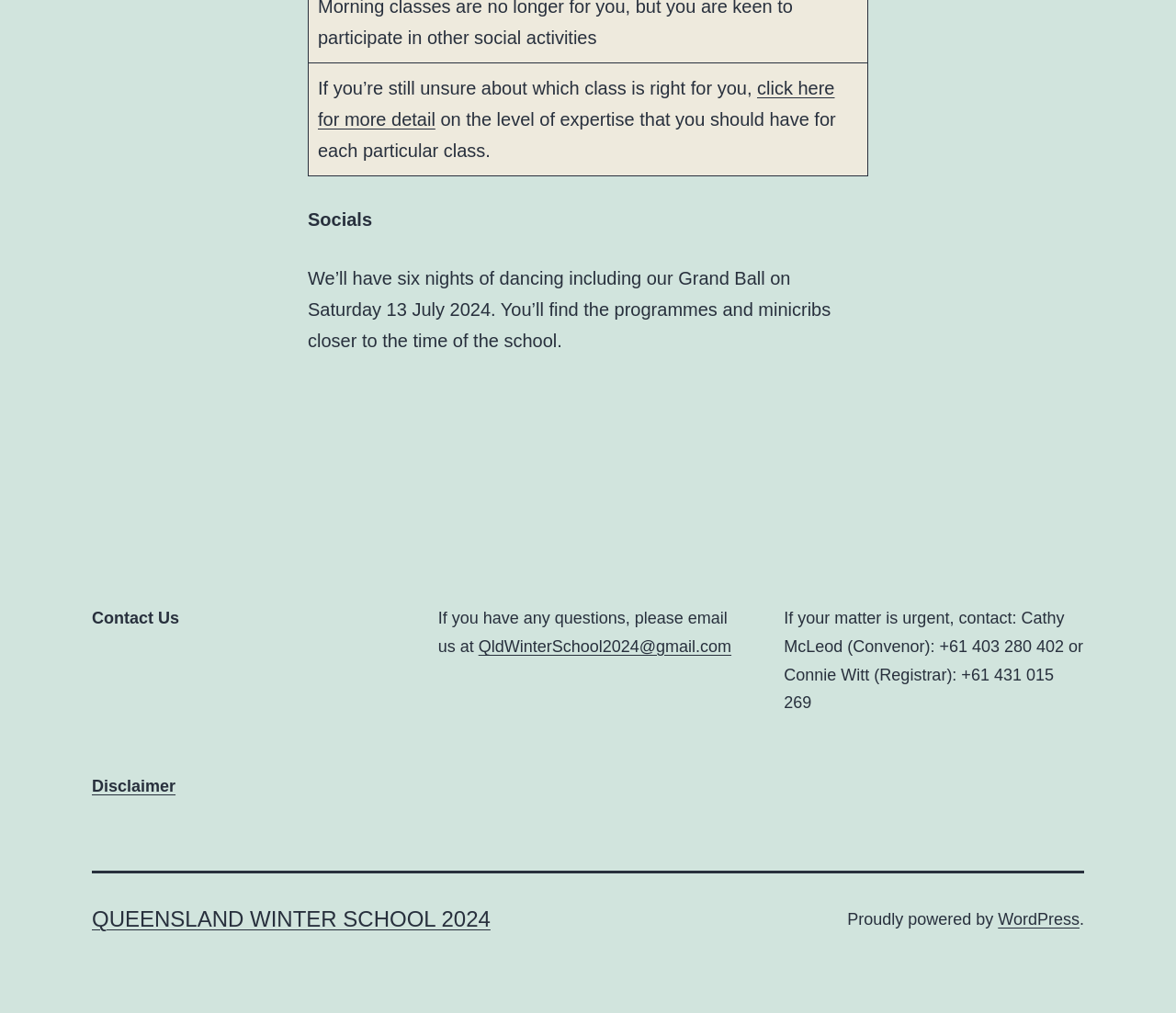Based on the image, please elaborate on the answer to the following question:
How many nights of dancing are there?

The number of nights of dancing can be found in the main content section, where it is written as 'We’ll have six nights of dancing including our Grand Ball on Saturday 13 July 2024'.